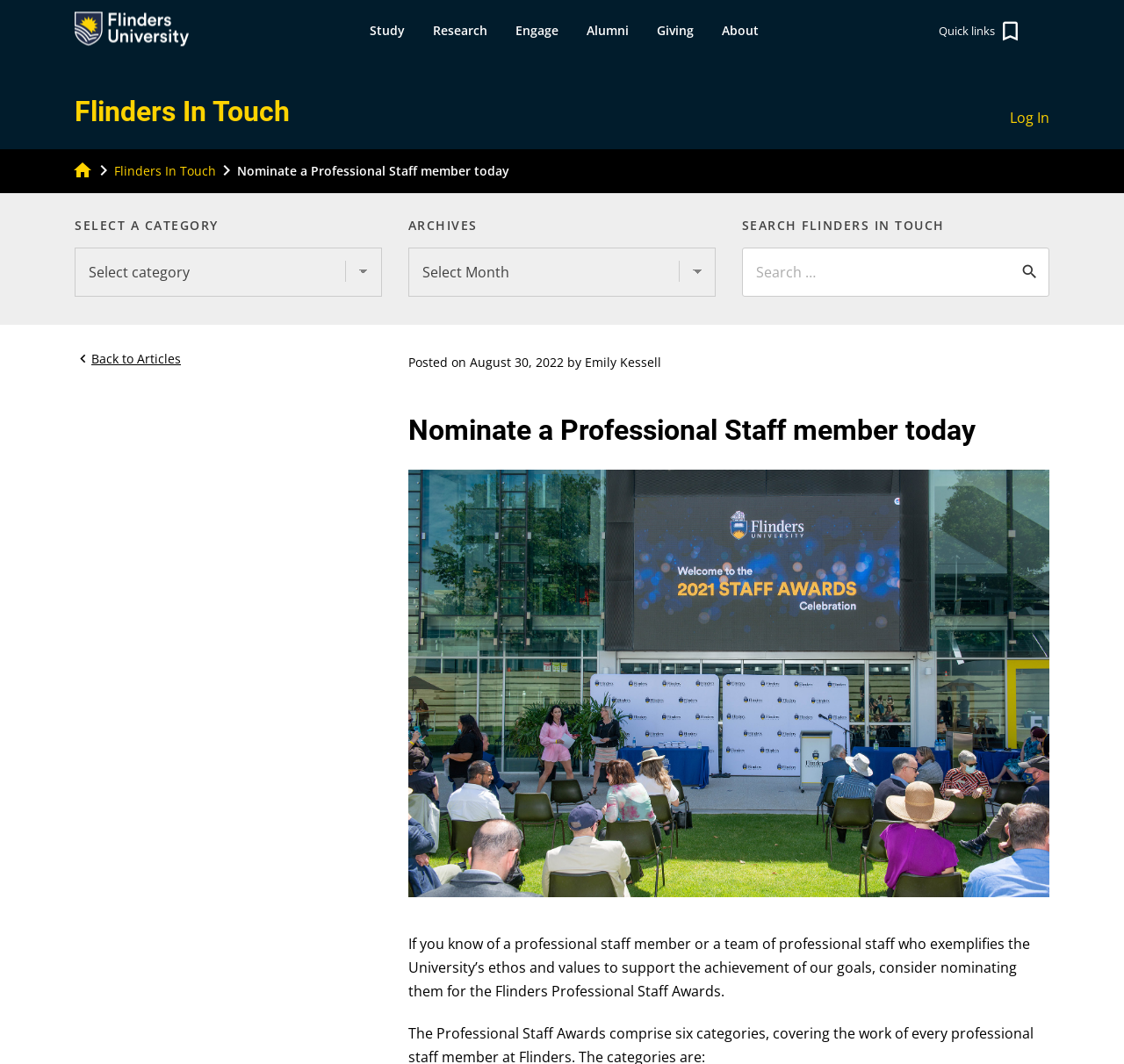Summarize the webpage in an elaborate manner.

The webpage is titled "Nominate a Professional Staff member today - Flinders In Touch" and has a prominent logo of Flinders University at the top left corner. Below the logo, there are six buttons for navigation: "Study", "Research", "Engage", "Alumni", "Giving", and "About", which are evenly spaced and take up about half of the top section of the page.

To the right of these buttons, there is a "Quick links" button and a "Log In" link. Below these elements, there is a heading that reads "Flinders In Touch" with a link to the same title. Next to it, there is a "home" link and a "chevron_right" icon.

The main content of the page starts with a strong heading that reads "Nominate a Professional Staff member today". Below this heading, there are two dropdown menus, one labeled "SELECT A CATEGORY" and the other without a label. To the right of these menus, there is a "SEARCH FLINDERS IN TOUCH" label with a search box and a "search" button.

Below the search box, there is a section with a "Posted on" label, followed by a date and an author's name. This section also contains a "Back to Articles" link. The main content of the page is a paragraph of text that describes the Flinders Professional Staff Awards and encourages users to nominate staff members who exemplify the University's ethos and values.

The page also features an image below the main content, and a "Post navigation" section at the bottom right corner.